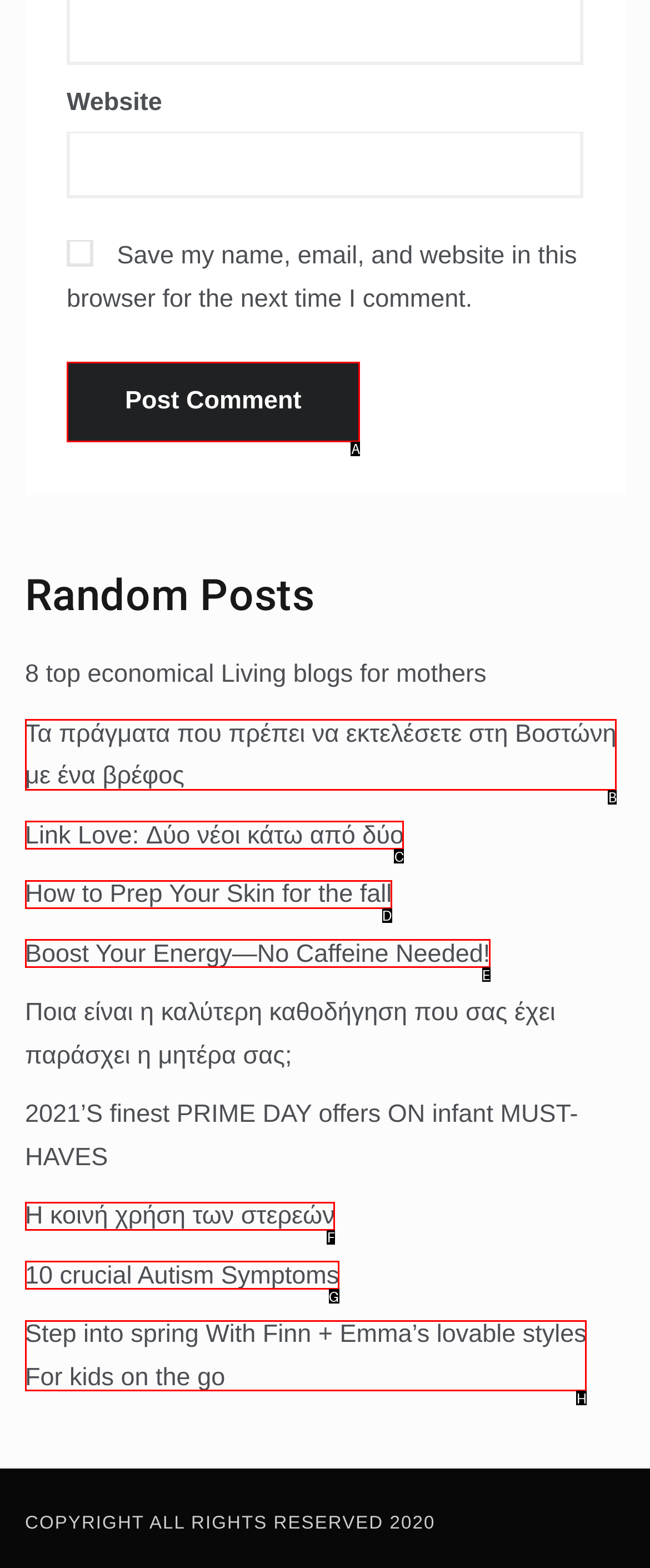From the given choices, indicate the option that best matches: Η κοινή χρήση των στερεών
State the letter of the chosen option directly.

F